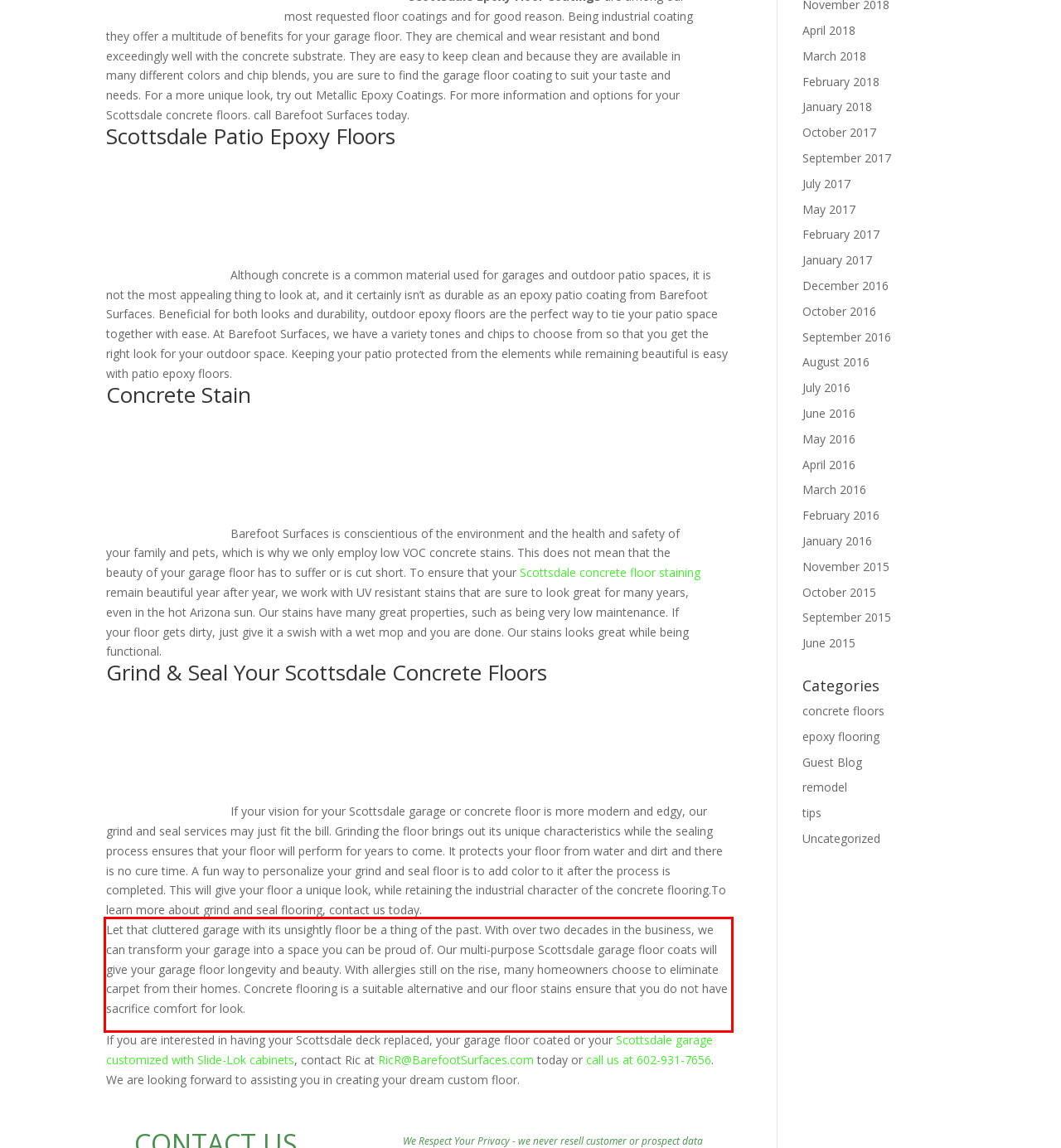From the screenshot of the webpage, locate the red bounding box and extract the text contained within that area.

Let that cluttered garage with its unsightly floor be a thing of the past. With over two decades in the business, we can transform your garage into a space you can be proud of. Our multi-purpose Scottsdale garage floor coats will give your garage floor longevity and beauty. With allergies still on the rise, many homeowners choose to eliminate carpet from their homes. Concrete flooring is a suitable alternative and our floor stains ensure that you do not have sacrifice comfort for look.